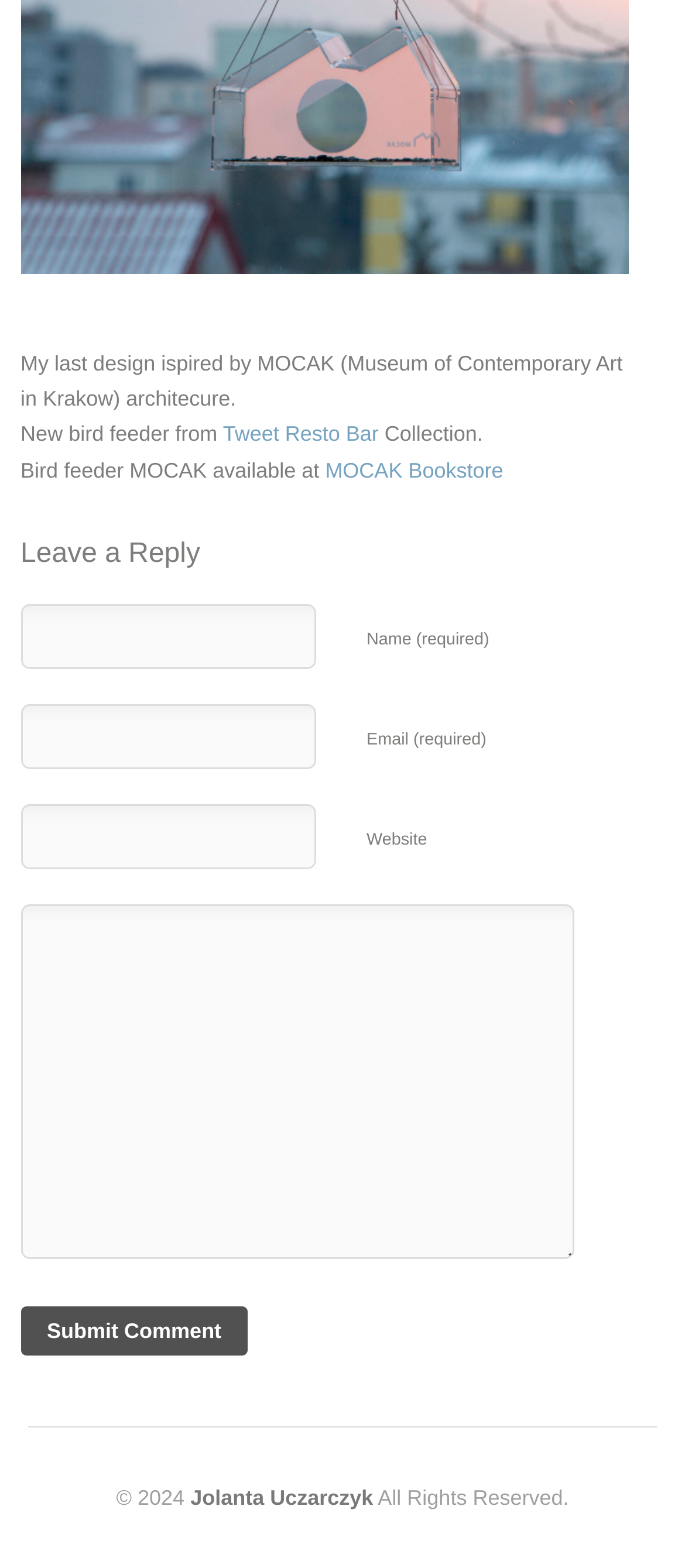Who owns the copyright?
Provide a detailed and extensive answer to the question.

The copyright information is located at the bottom of the webpage, which states '© 2024' followed by a link to 'Jolanta Uczarczyk', indicating that Jolanta Uczarczyk owns the copyright.